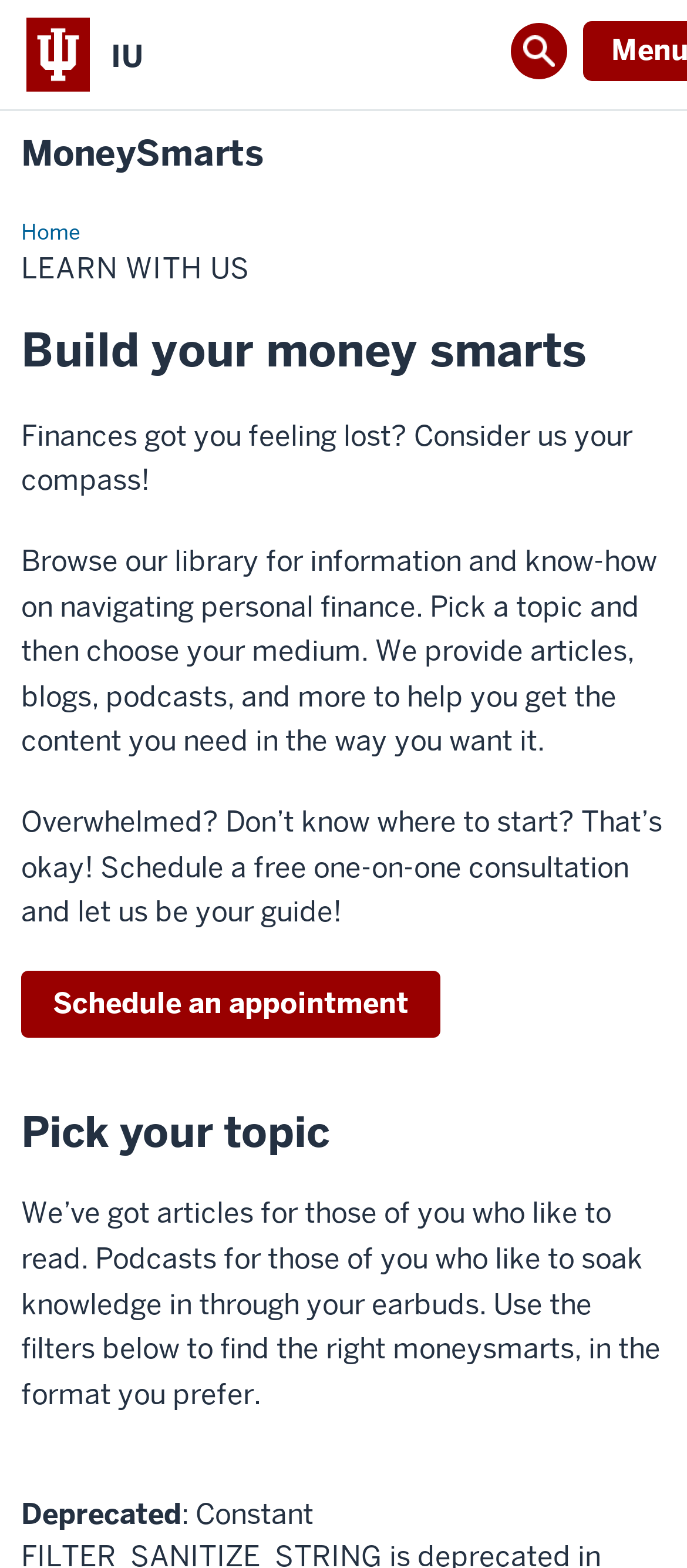Describe the entire webpage, focusing on both content and design.

The webpage is titled "Learn with Us: MoneySmarts: Indiana University" and focuses on providing financial resources to college students. At the top left, there are three list markers, followed by a link to "IU" and a search bar with an "Open Search" link and a magnifying glass icon. 

Below the search bar, there is a link to "MoneySmarts" and a heading that reads "LEARN WITH US". The main content of the page is divided into sections, with headings that guide the user through the resources available. 

The first section, "Build your money smarts", introduces the purpose of the webpage, which is to provide information and know-how on navigating personal finance. There is a brief paragraph explaining the resources available, including articles, blogs, podcasts, and more. 

The next section offers a solution for users who feel overwhelmed, suggesting a free one-on-one consultation. A link to "Schedule an appointment" is provided below. 

Further down, there is a section titled "Pick your topic", which allows users to filter resources by topic and format. A paragraph explains that the webpage offers articles, podcasts, and other formats to cater to different learning preferences. 

Throughout the page, there are no images, but there are several links, headings, and blocks of text that provide information and guide the user through the resources available.